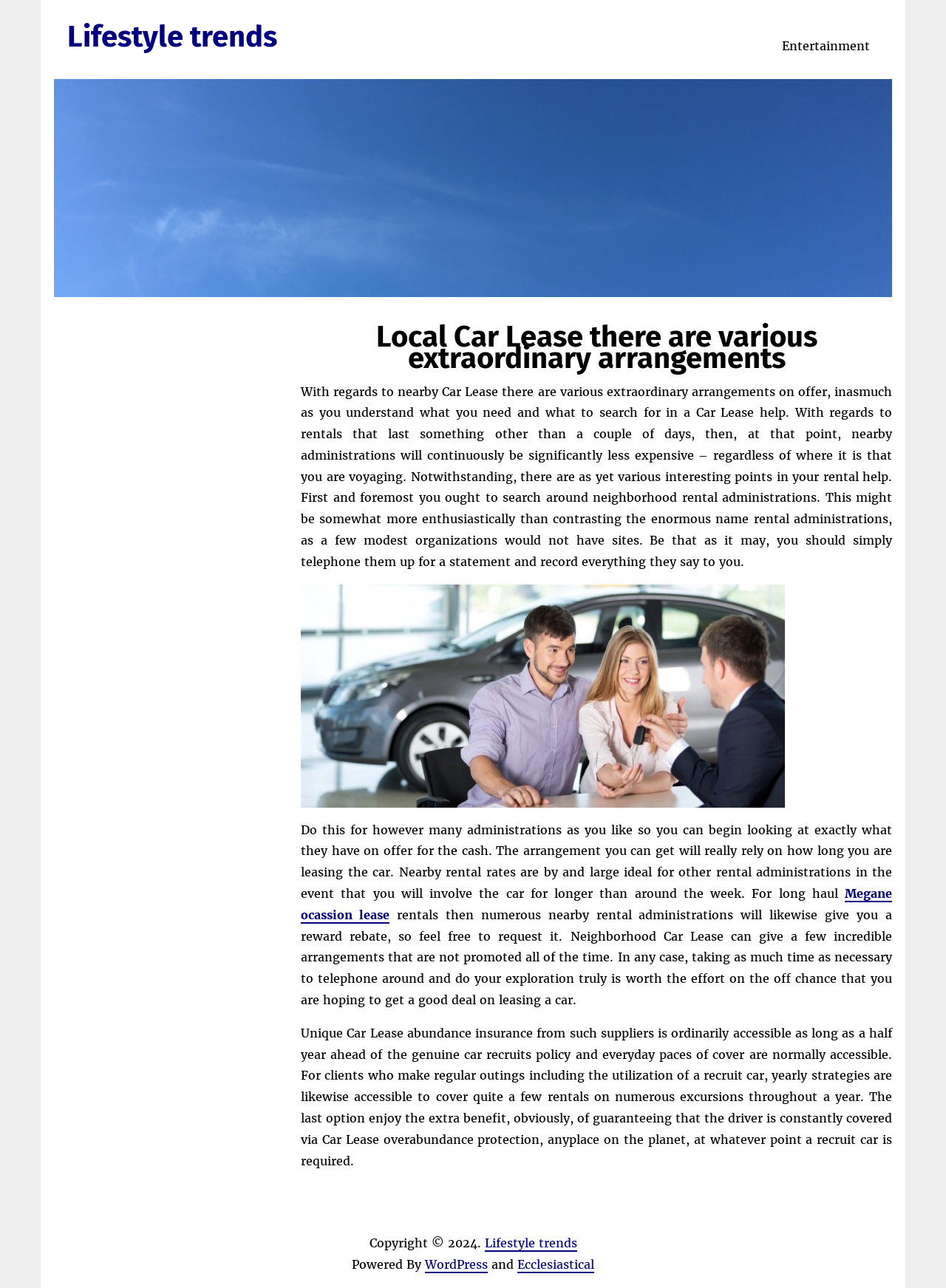Calculate the bounding box coordinates for the UI element based on the following description: "8613706040131". Ensure the coordinates are four float numbers between 0 and 1, i.e., [left, top, right, bottom].

None